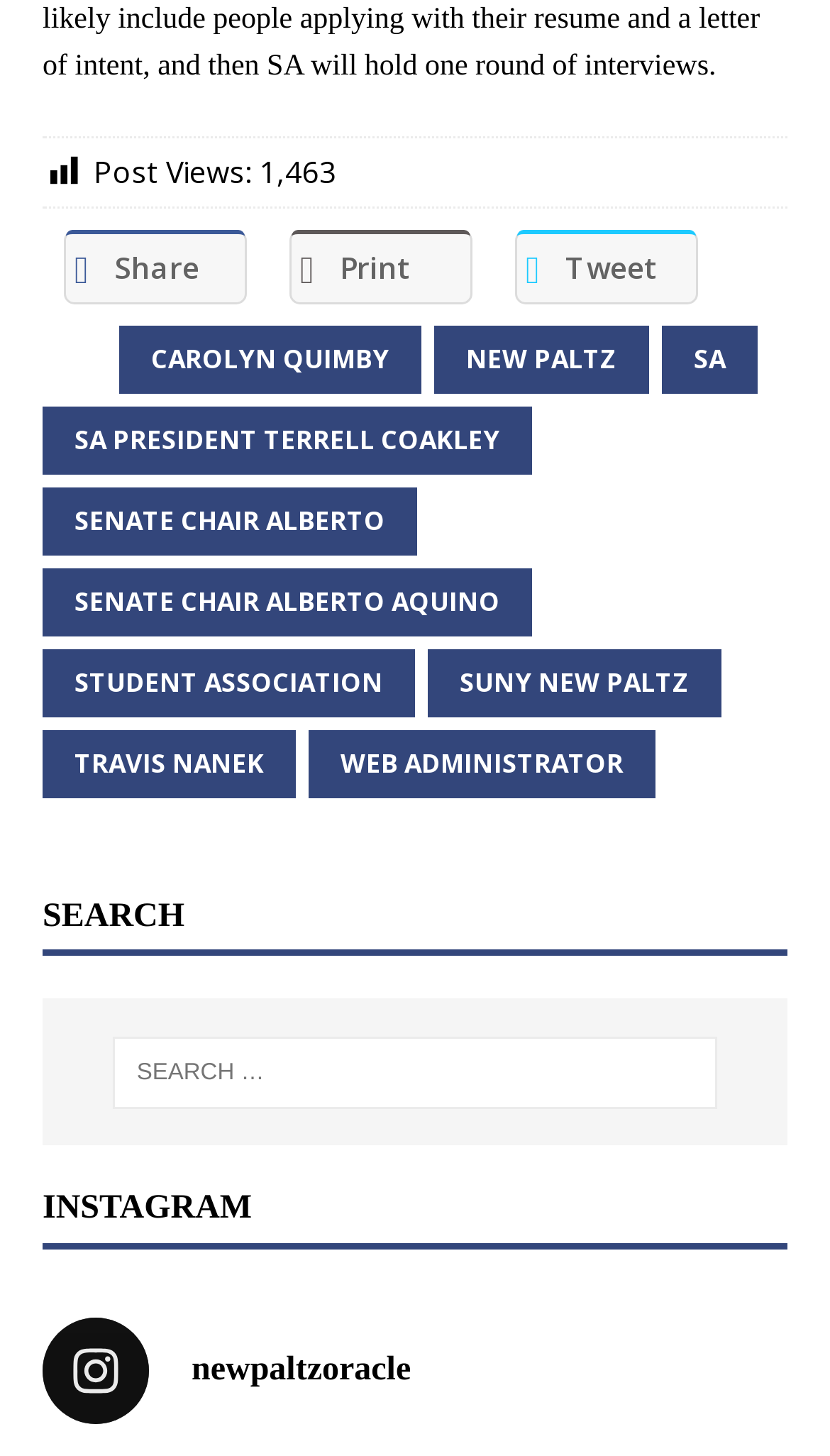Locate the bounding box coordinates of the region to be clicked to comply with the following instruction: "Visit the Instagram page". The coordinates must be four float numbers between 0 and 1, in the form [left, top, right, bottom].

[0.051, 0.905, 0.949, 0.978]